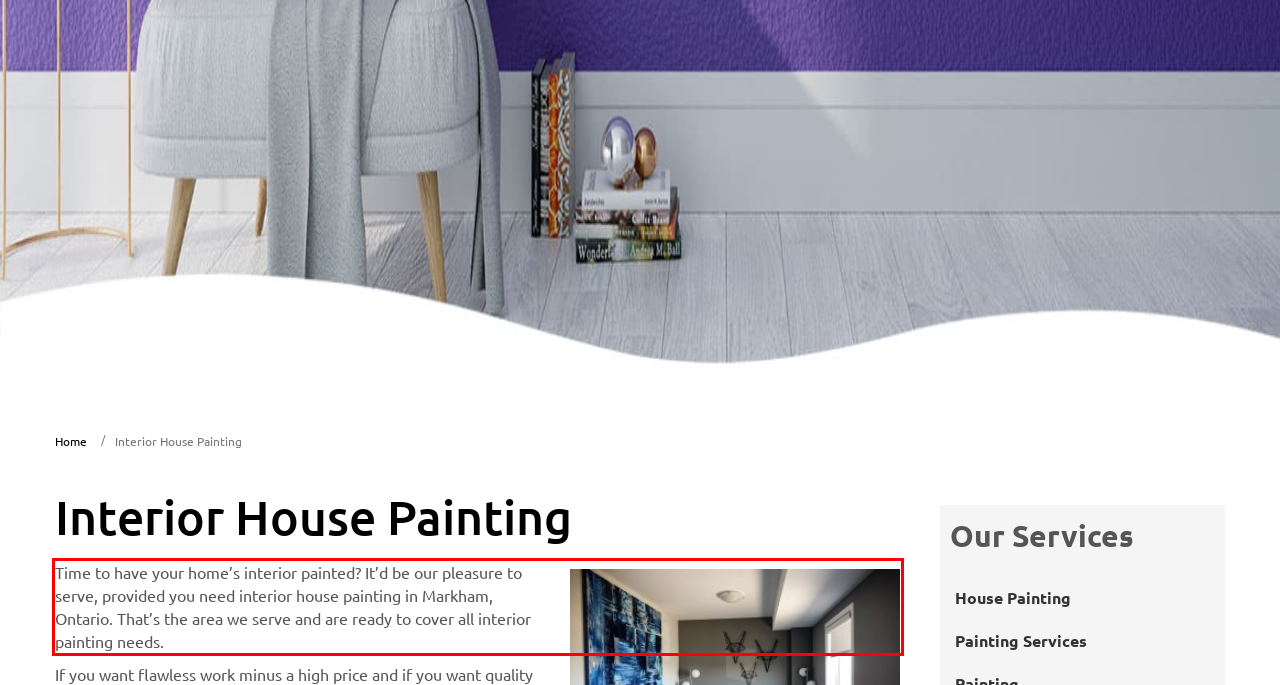Observe the screenshot of the webpage that includes a red rectangle bounding box. Conduct OCR on the content inside this red bounding box and generate the text.

Time to have your home’s interior painted? It’d be our pleasure to serve, provided you need interior house painting in Markham, Ontario. That’s the area we serve and are ready to cover all interior painting needs.